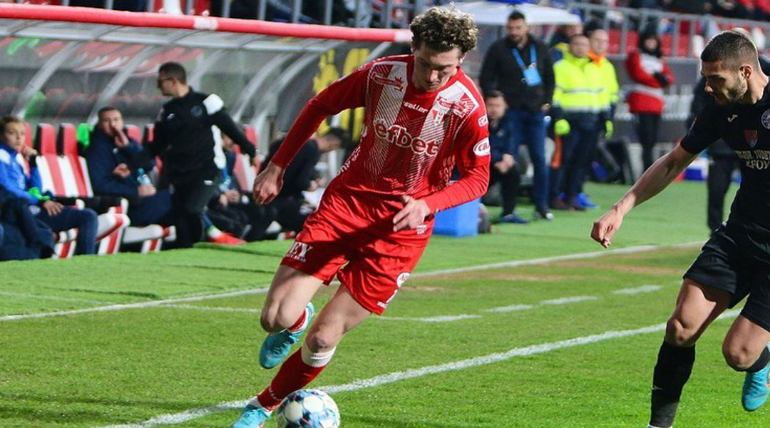Refer to the image and answer the question with as much detail as possible: What is the sport being played in the image?

The caption describes the scene as a 'match' and mentions the player 'dribbling the ball on the pitch', which are terms commonly associated with the sport of soccer.